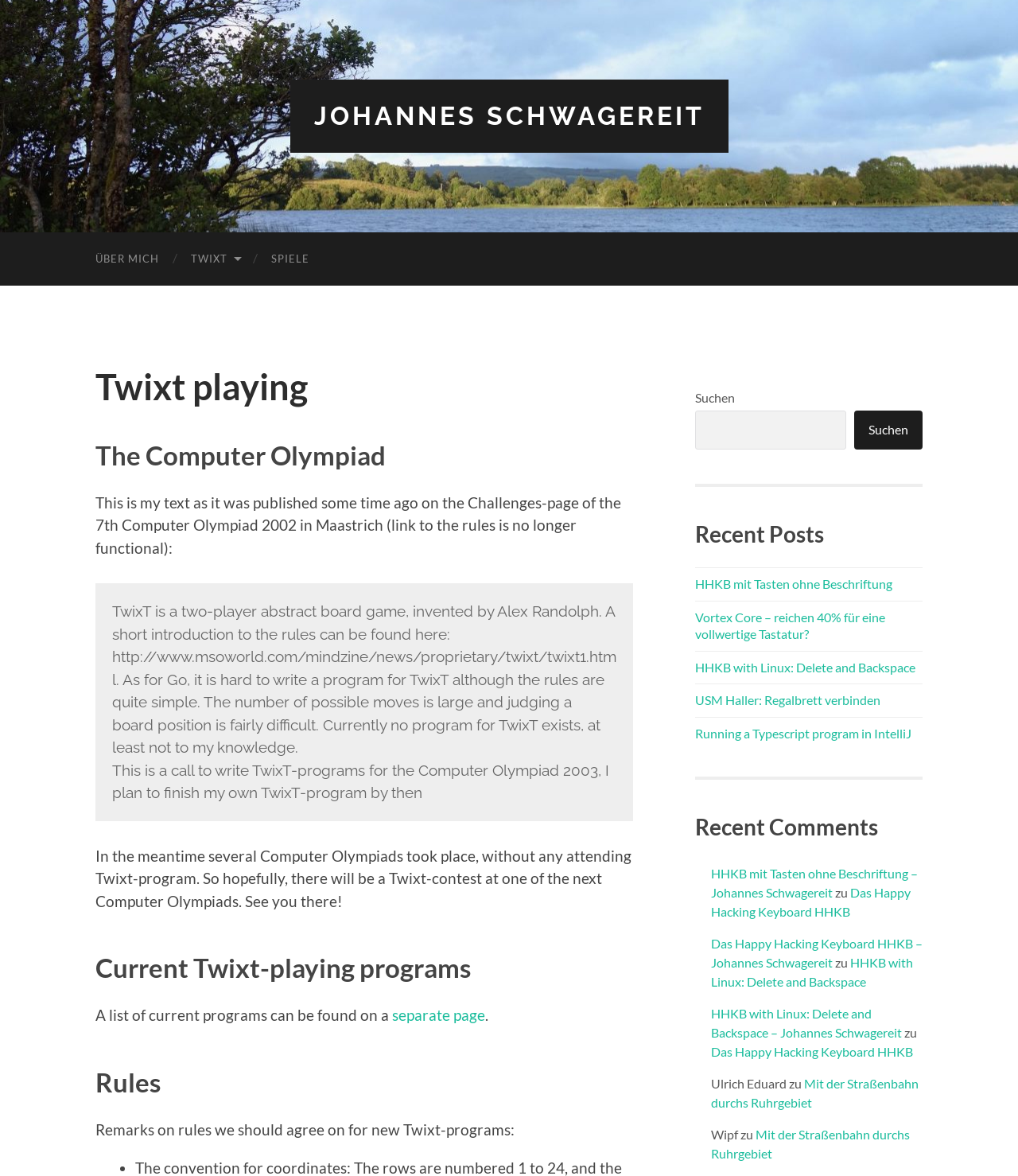Please specify the bounding box coordinates in the format (top-left x, top-left y, bottom-right x, bottom-right y), with values ranging from 0 to 1. Identify the bounding box for the UI component described as follows: USM Haller: Regalbrett verbinden

[0.683, 0.589, 0.865, 0.602]